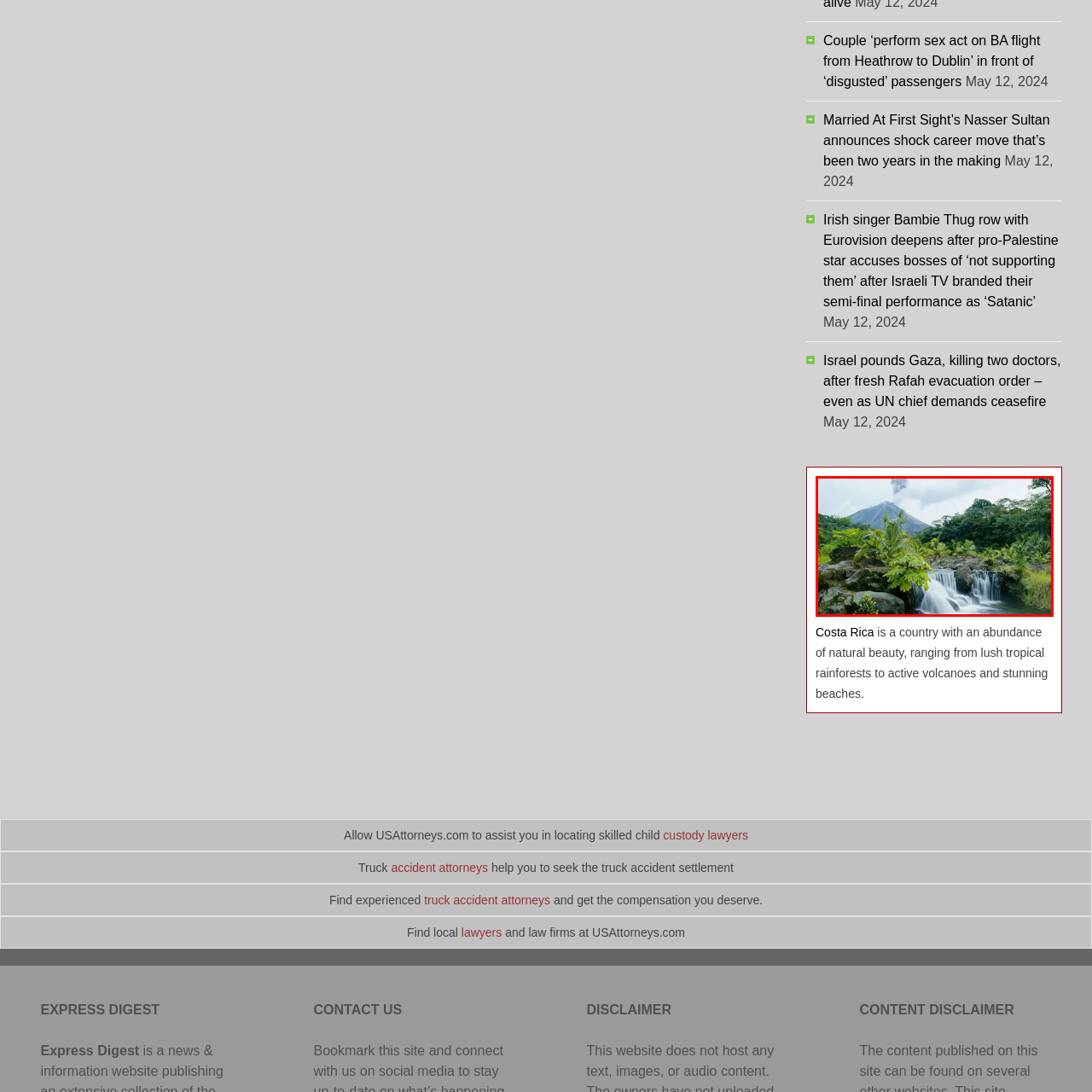Concentrate on the image area surrounded by the red border and answer the following question comprehensively: What is visible at the summit of the volcano?

The caption describes the volcano in the background, mentioning that a hint of smoke is emanating from its summit, showcasing the dynamic geological activity characteristic of Costa Rica's diverse environment.